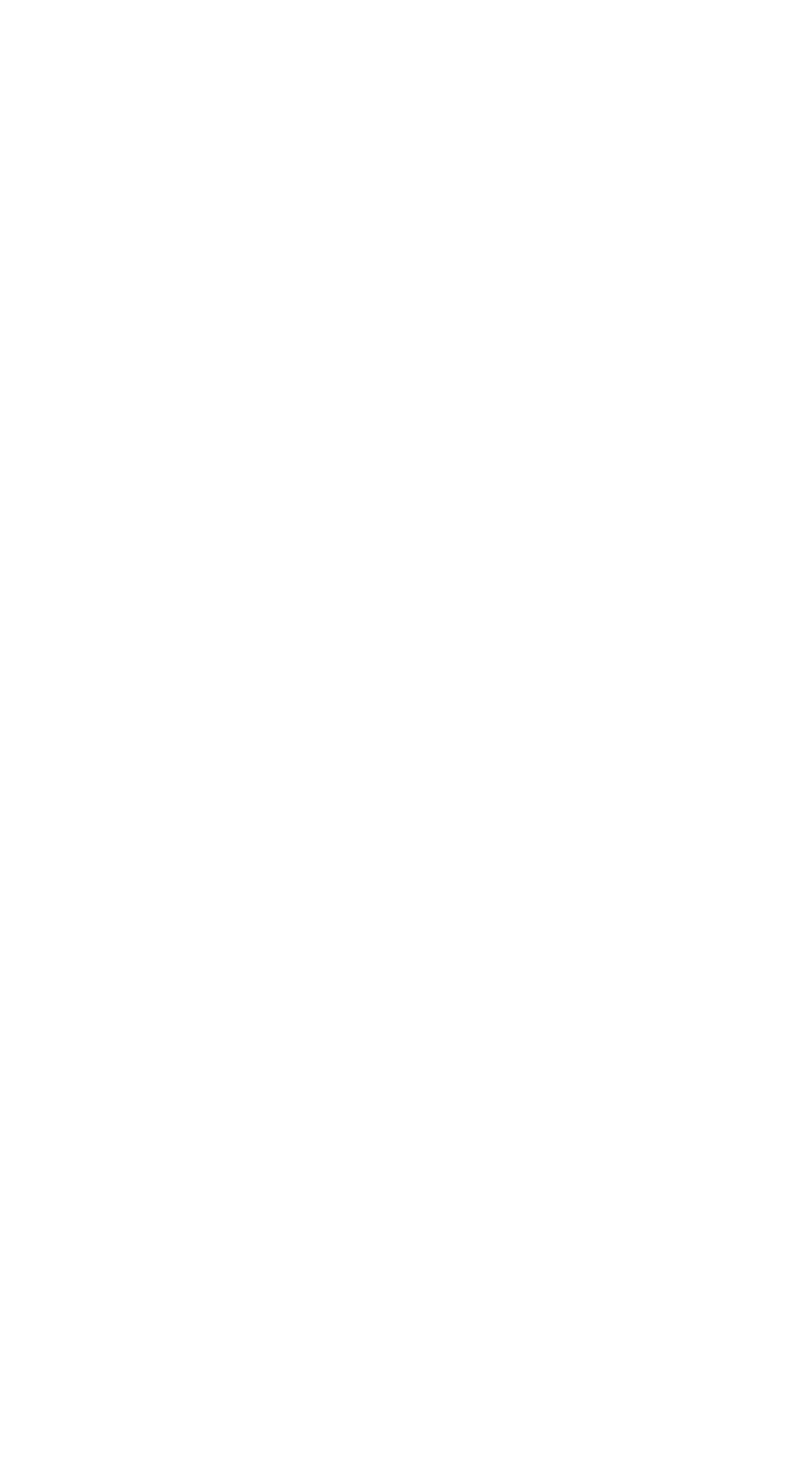Identify the bounding box coordinates for the region of the element that should be clicked to carry out the instruction: "check out Los Angeles Web Design Agency". The bounding box coordinates should be four float numbers between 0 and 1, i.e., [left, top, right, bottom].

[0.156, 0.477, 0.844, 0.511]